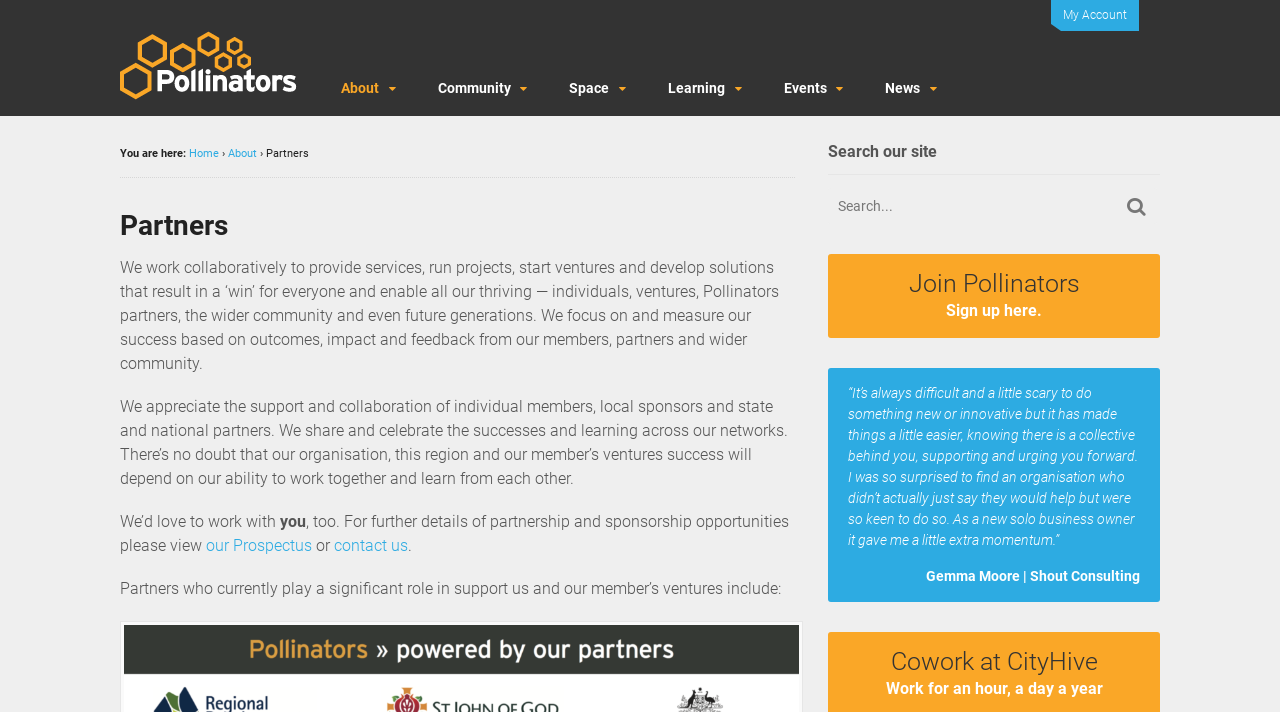Answer the question below with a single word or a brief phrase: 
What is the name of the organization mentioned on the webpage?

Pollinators